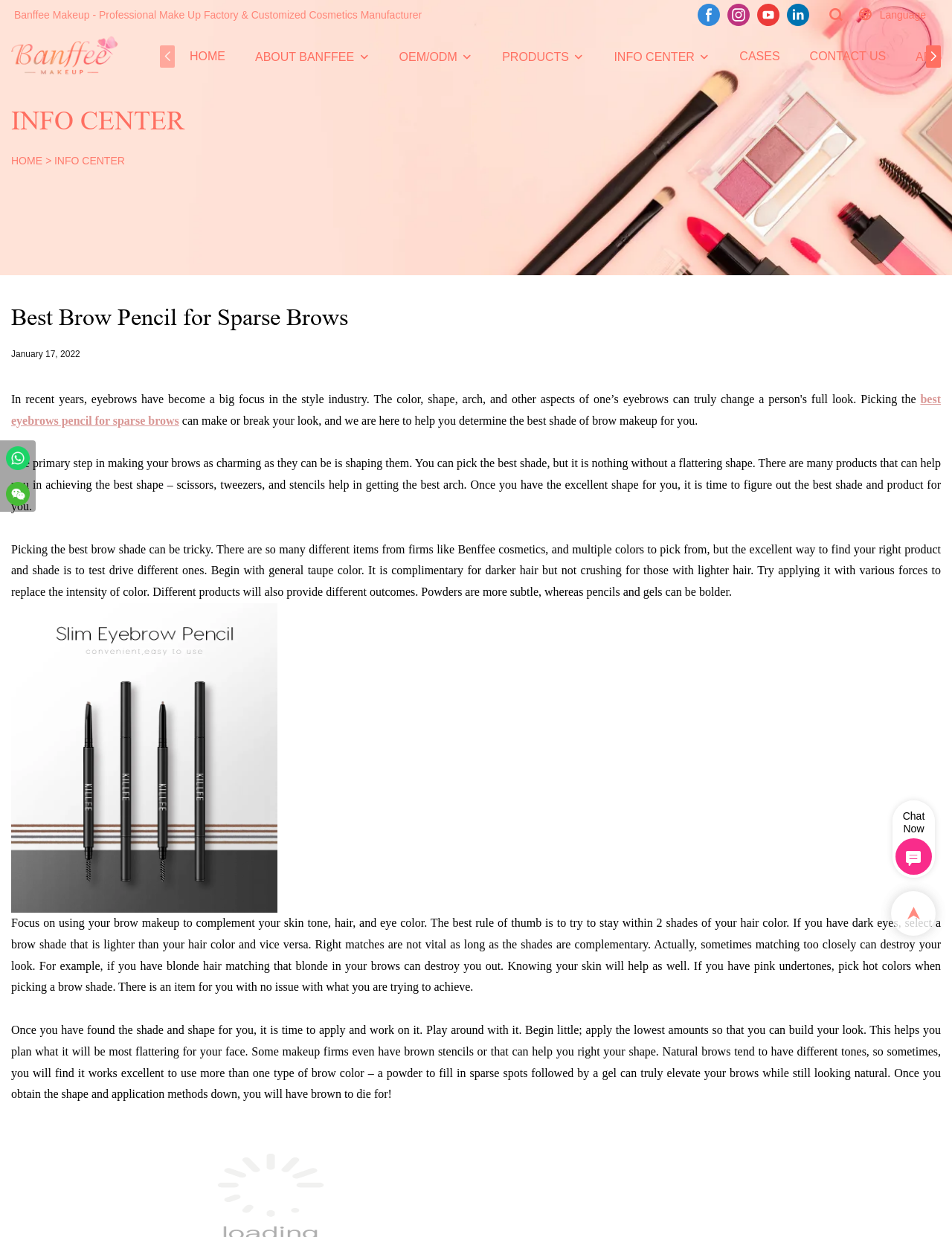Use the details in the image to answer the question thoroughly: 
What is the topic of the webpage?

The topic of the webpage can be determined by reading the heading 'Best Brow Pencil for Sparse Brows' and the subsequent text, which discusses how to choose the best brow pencil for sparse brows.